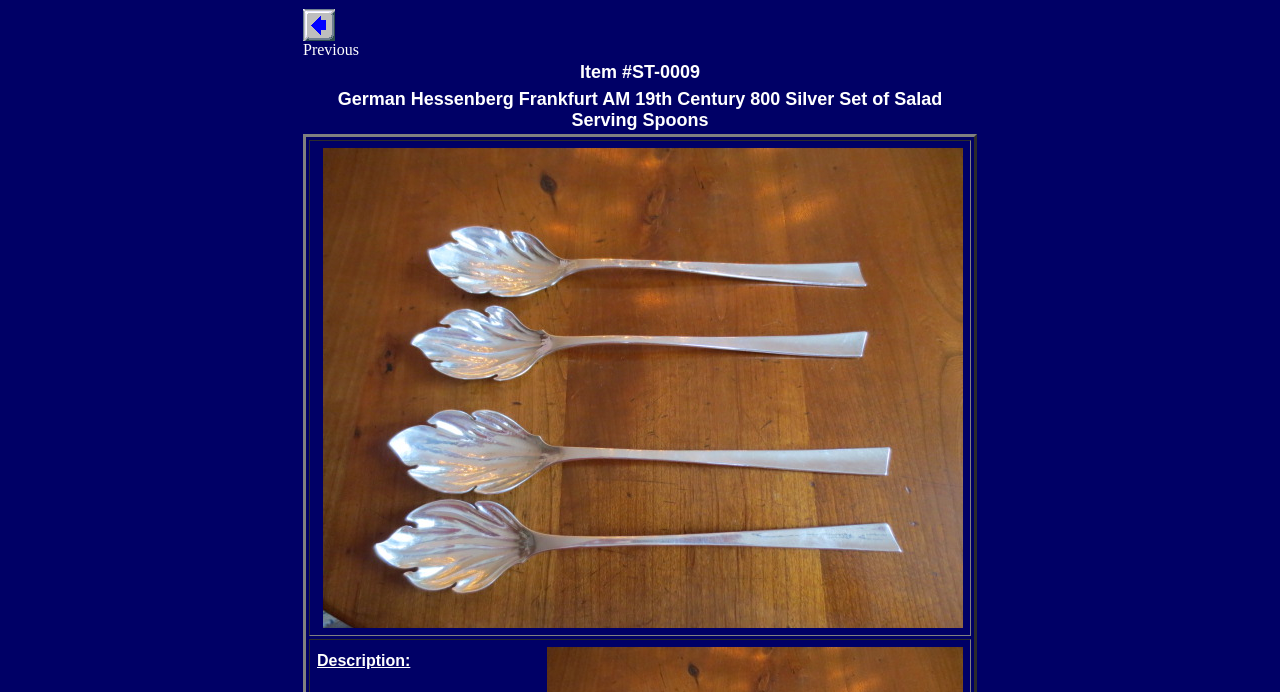Can you give a comprehensive explanation to the question given the content of the image?
What is the material of the salad serving spoons?

The material of the salad serving spoons can be inferred from the product description, which mentions 'German Hessenberg Frankfurt AM 19th Century 800 Silver Set of Salad Serving Spoons'. This suggests that the spoons are made of 800 Silver.